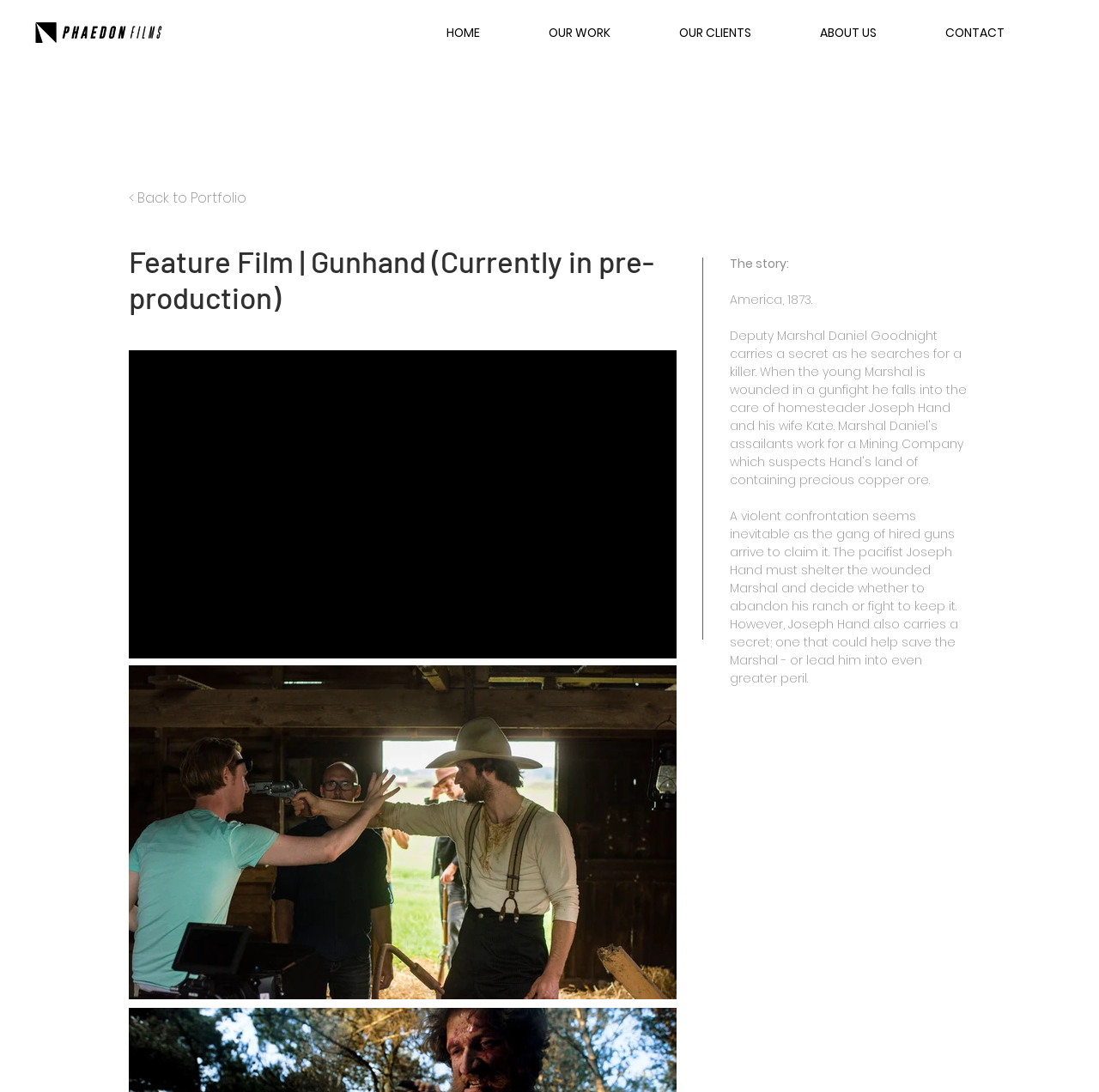Provide a thorough summary of the webpage.

The webpage is about the feature film "Gunhand" produced by Phaedon Films. At the top left corner, there is a small Phaedon Films logo, which is a black vector image. 

Below the logo, there is a navigation menu with five links: "HOME", "OUR WORK", "OUR CLIENTS", "ABOUT US", and "CONTACT". These links are evenly spaced and span across the top of the page.

On the left side of the page, there is a heading that says "< Back to Portfolio", which is a link. Below this heading, there is a larger heading that announces the feature film "Gunhand" as being currently in pre-production.

To the right of the "Gunhand" heading, there is a brief summary of the film's story. The text is divided into four paragraphs, with the first paragraph starting with "The story:". The story is set in America in 1873 and revolves around Deputy Marshal Daniel Goodnight and a pacifist named Joseph Hand.

Below the text, there is a Vimeo video iframe that showcases the film's content. The video is embedded in a widget labeled as an "internal" channel videos widget.

At the bottom left corner of the page, there is a button with no label.